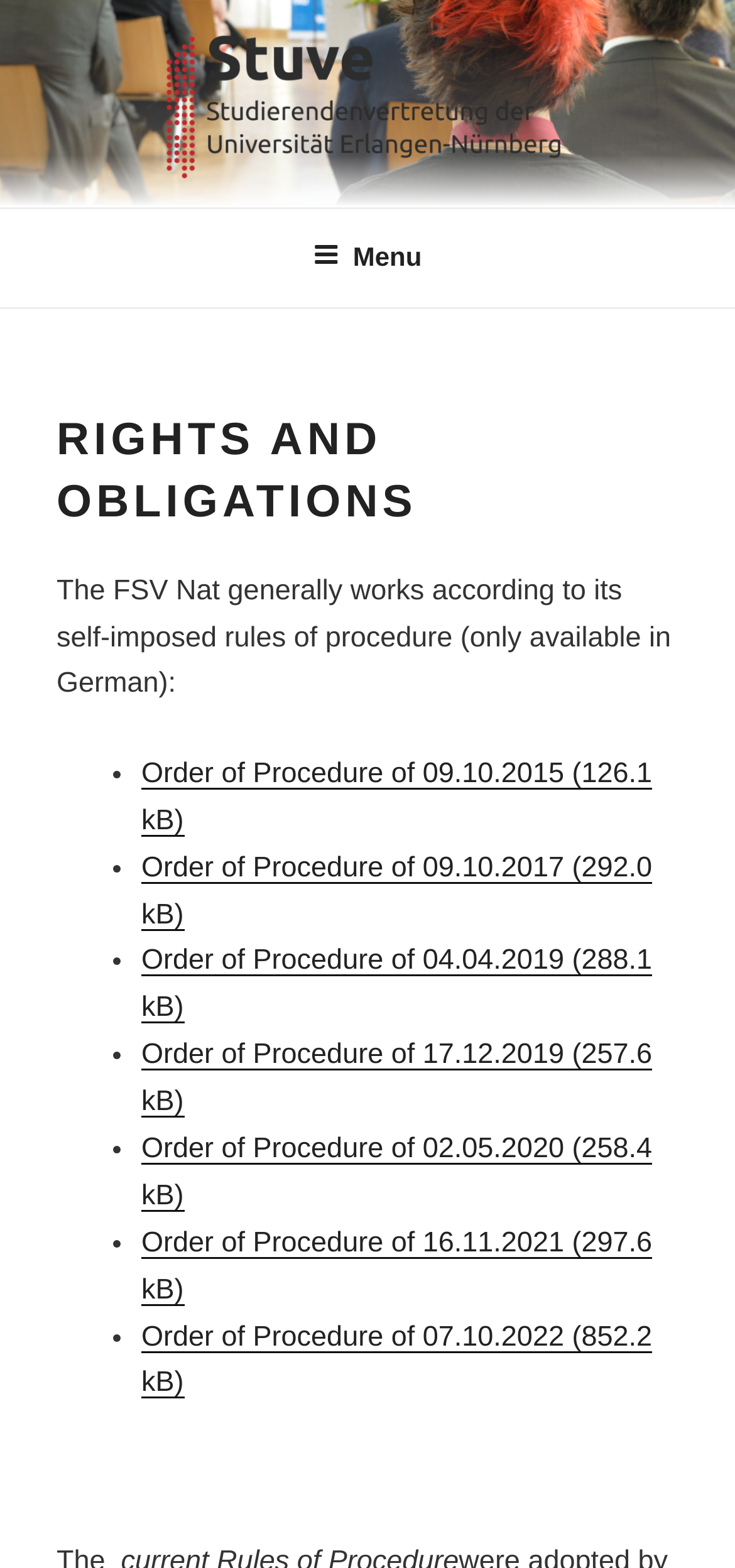What is the purpose of the webpage?
Kindly offer a comprehensive and detailed response to the question.

The webpage appears to be providing access to the rules of procedure of the FSV Nat, with multiple links to different versions of the rules. The purpose of the webpage is likely to provide these rules to users.